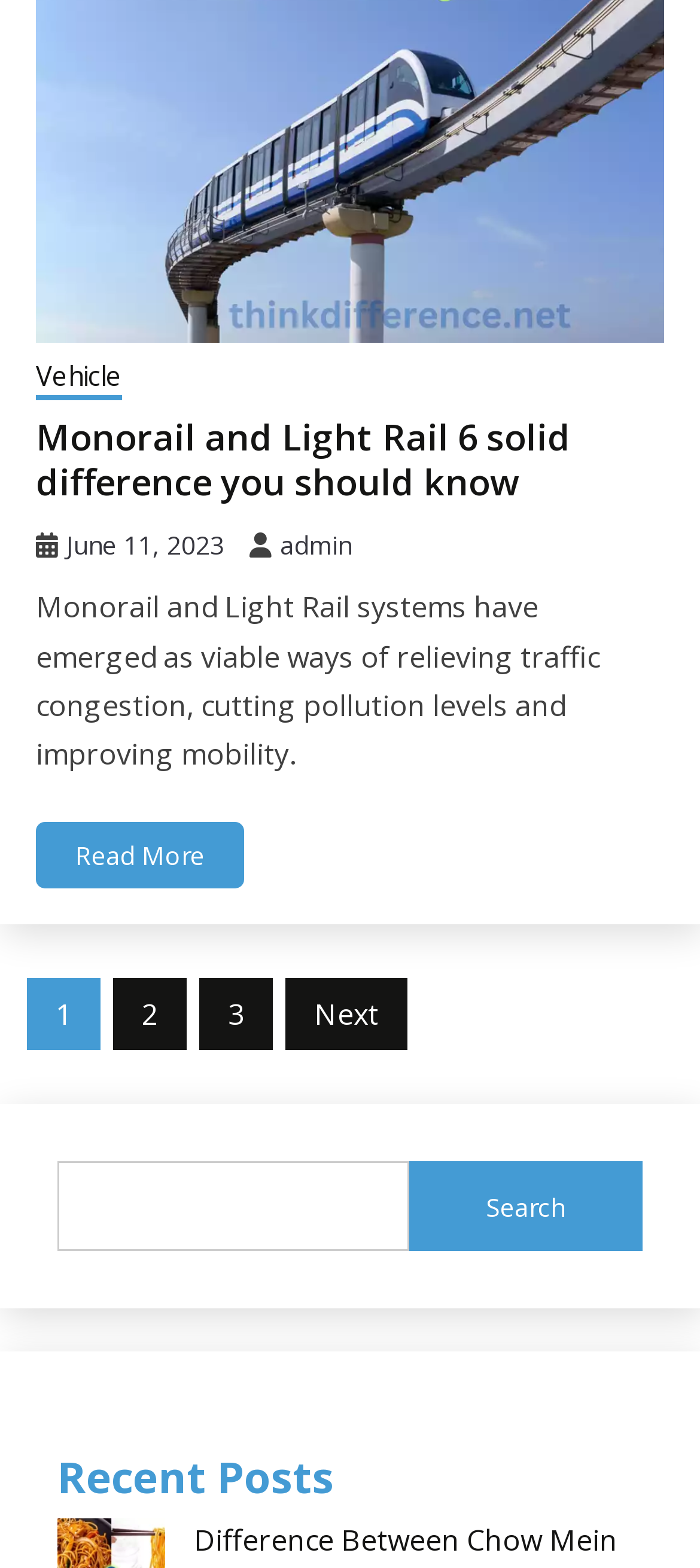Pinpoint the bounding box coordinates for the area that should be clicked to perform the following instruction: "Open menu".

None